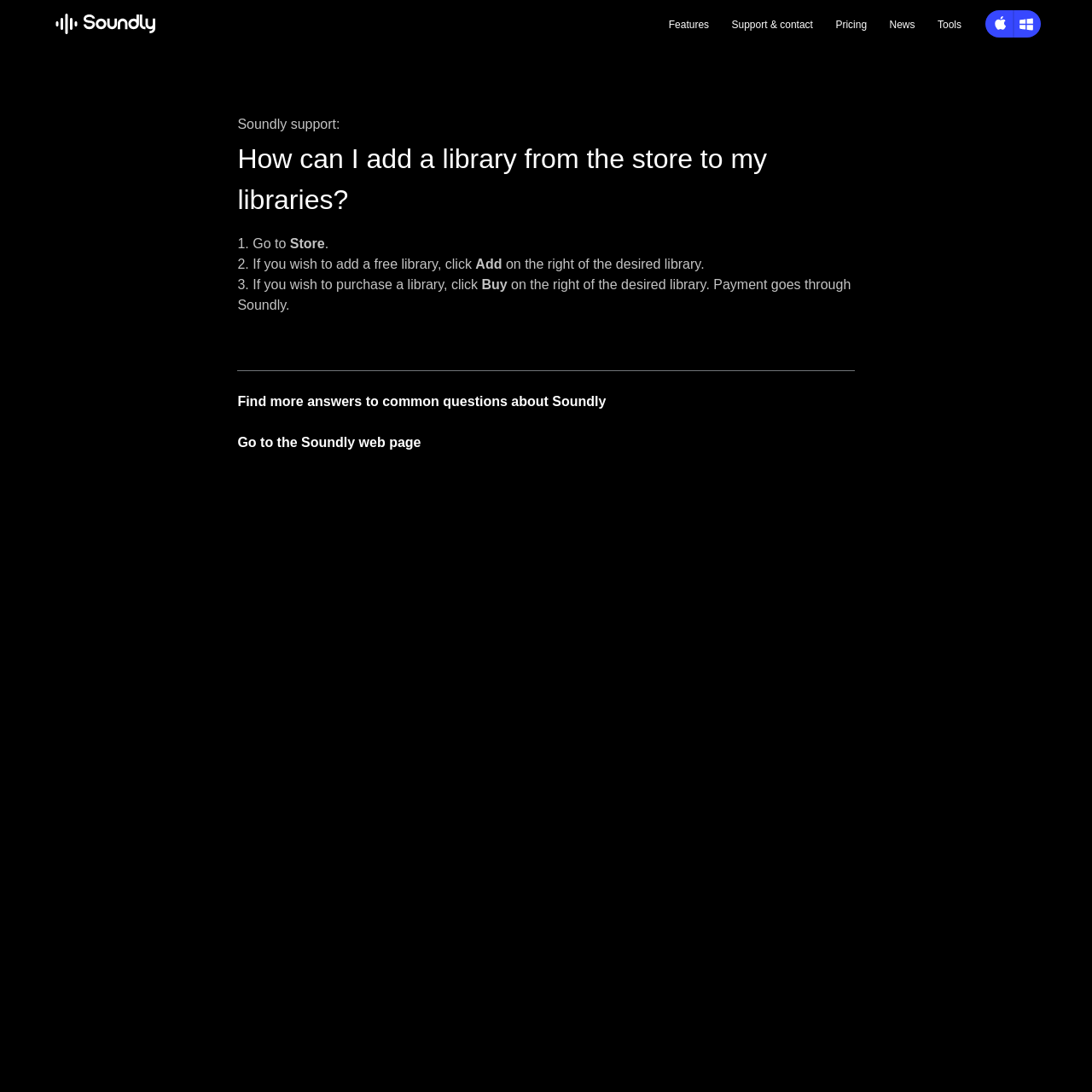Kindly determine the bounding box coordinates of the area that needs to be clicked to fulfill this instruction: "Click the News link".

[0.814, 0.017, 0.838, 0.028]